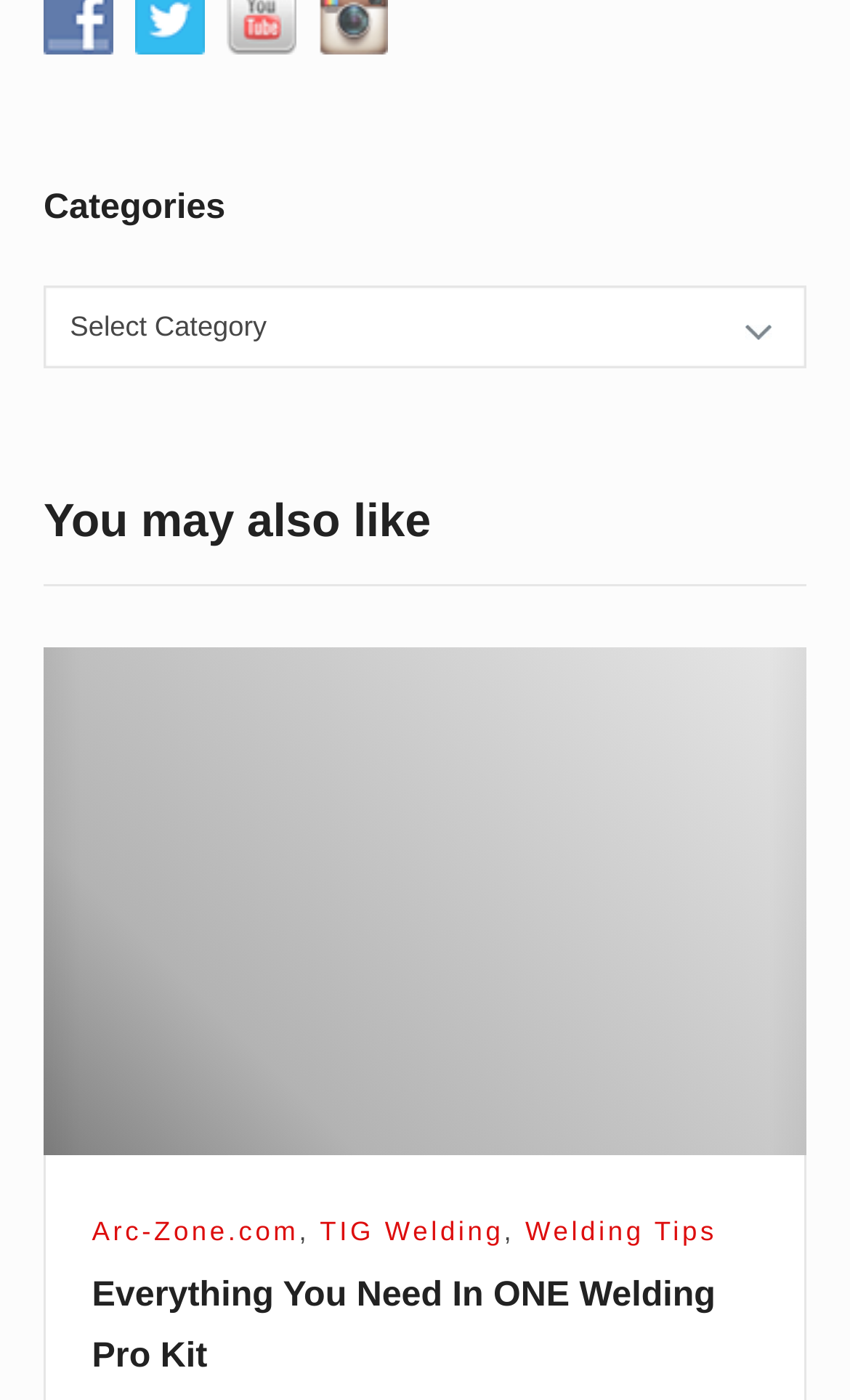Locate the bounding box coordinates of the element that needs to be clicked to carry out the instruction: "Select a category". The coordinates should be given as four float numbers ranging from 0 to 1, i.e., [left, top, right, bottom].

[0.051, 0.203, 0.949, 0.263]